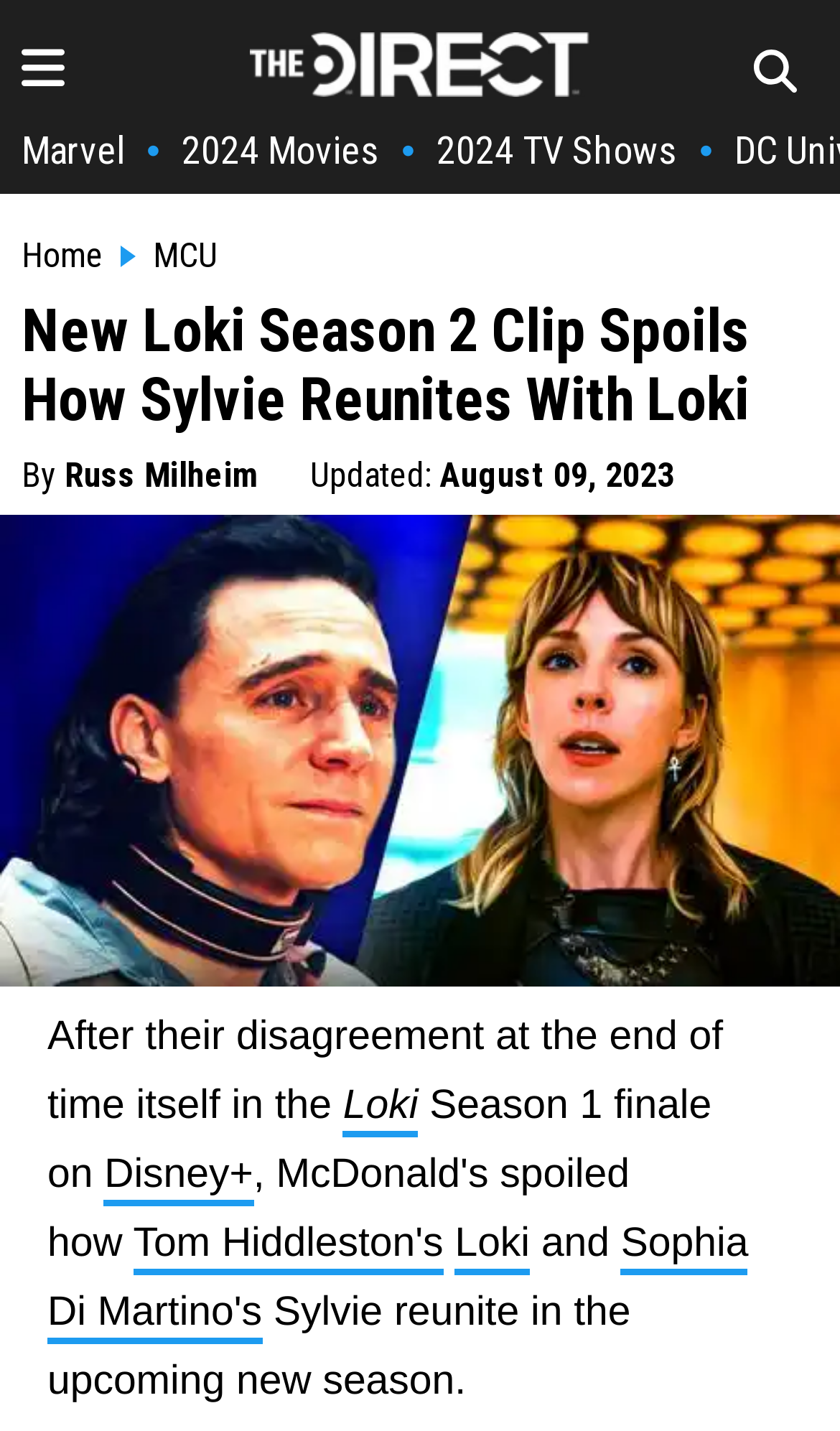Write an elaborate caption that captures the essence of the webpage.

The webpage appears to be an article about the Disney+ show Loki, specifically discussing the reunion of Loki and Sylvie in Season 2. 

At the top of the page, there is a logo of "The Direct" on the left side, accompanied by a link to the homepage. On the right side, there are three links: "Marvel", "2024 Movies", and "2024 TV Shows". 

Below these links, there is a heading that reads "New Loki Season 2 Clip Spoils How Sylvie Reunites With Loki". The author's name, "Russ Milheim", is mentioned below the heading, along with the updated date, "August 09, 2023". 

A large image takes up most of the page, featuring Loki, Tom Hiddleston, and Sylvie. 

Below the image, the article begins, discussing the events of the Season 1 finale on Disney+ and the reunion of Loki and Sylvie in the upcoming new season. The text is interspersed with links to relevant topics, such as "Loki", "Disney+", "Tom Hiddleston", and "Sophia Di Martino".